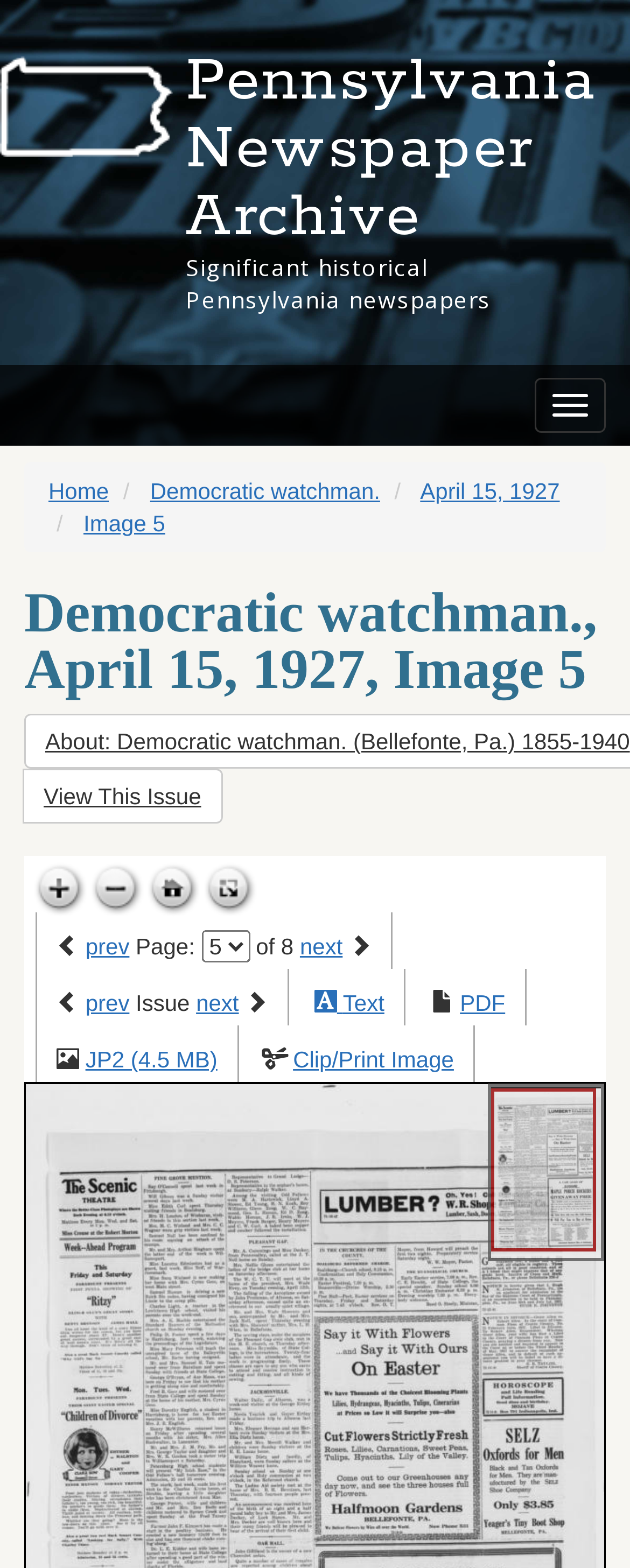Locate the coordinates of the bounding box for the clickable region that fulfills this instruction: "Zoom in".

[0.047, 0.549, 0.137, 0.584]